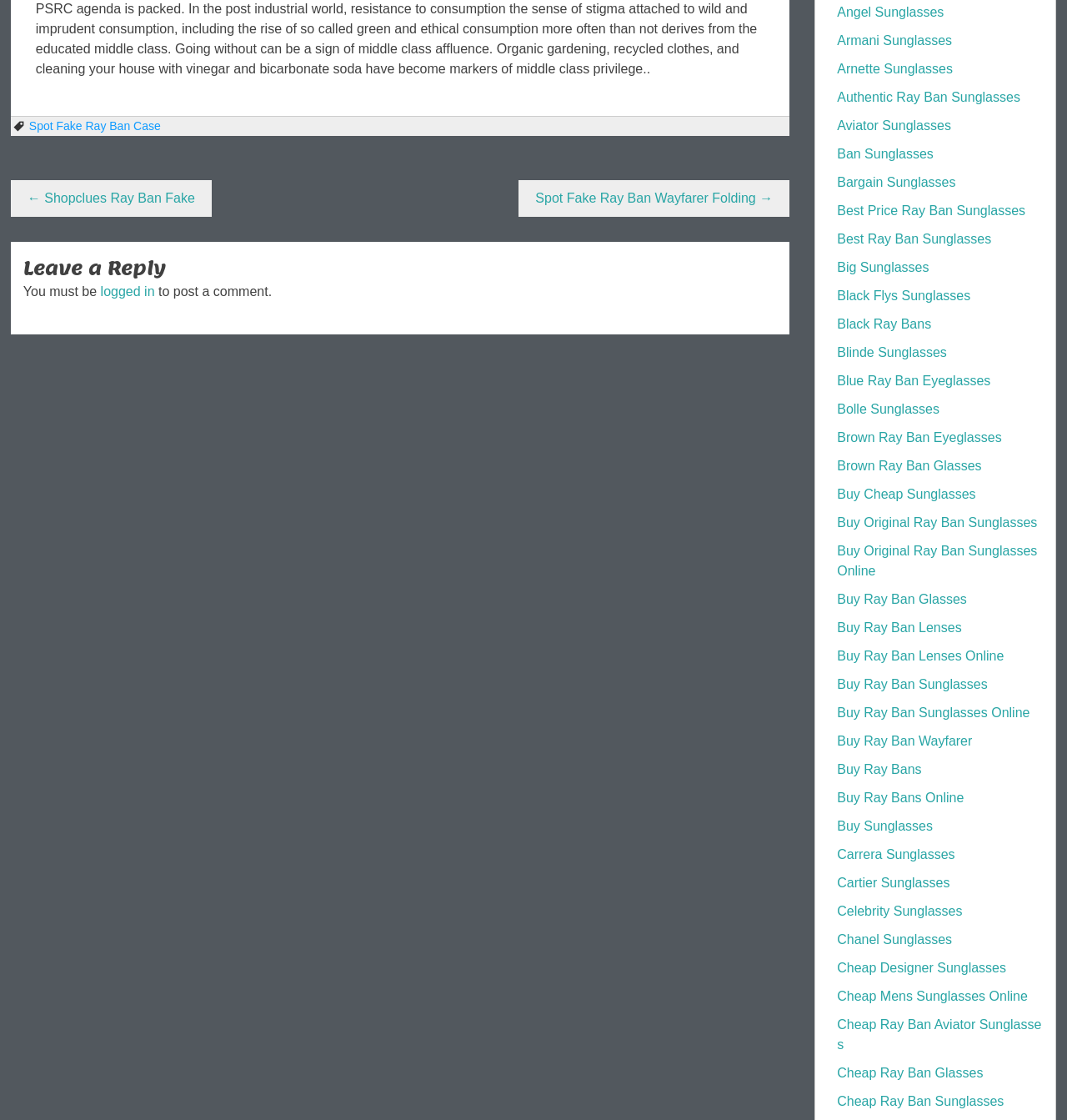Please provide the bounding box coordinate of the region that matches the element description: Black Ray Bans. Coordinates should be in the format (top-left x, top-left y, bottom-right x, bottom-right y) and all values should be between 0 and 1.

[0.785, 0.283, 0.873, 0.296]